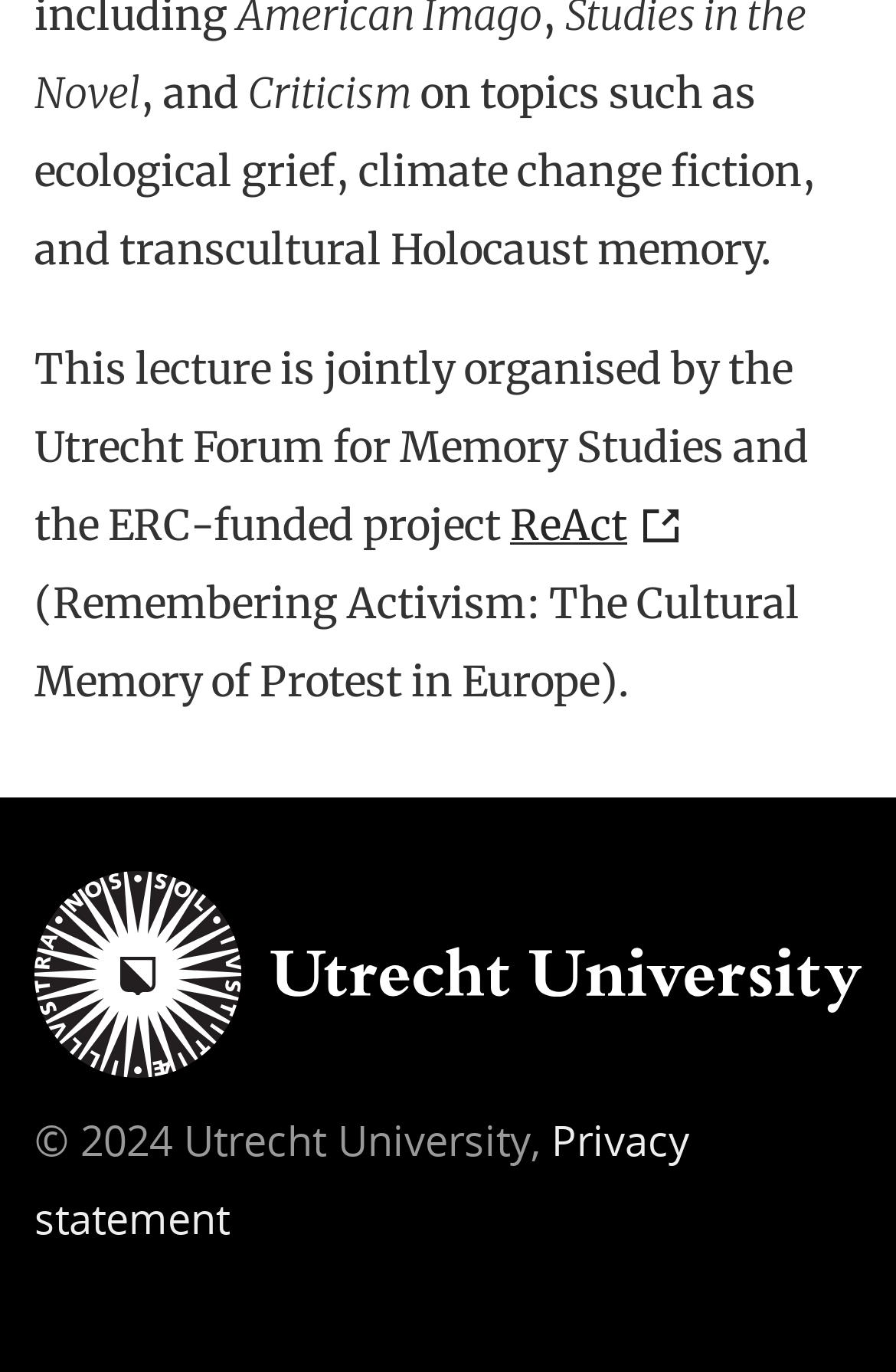What is the topic of the lecture?
Based on the visual content, answer with a single word or a brief phrase.

Ecological grief, climate change fiction, and transcultural Holocaust memory